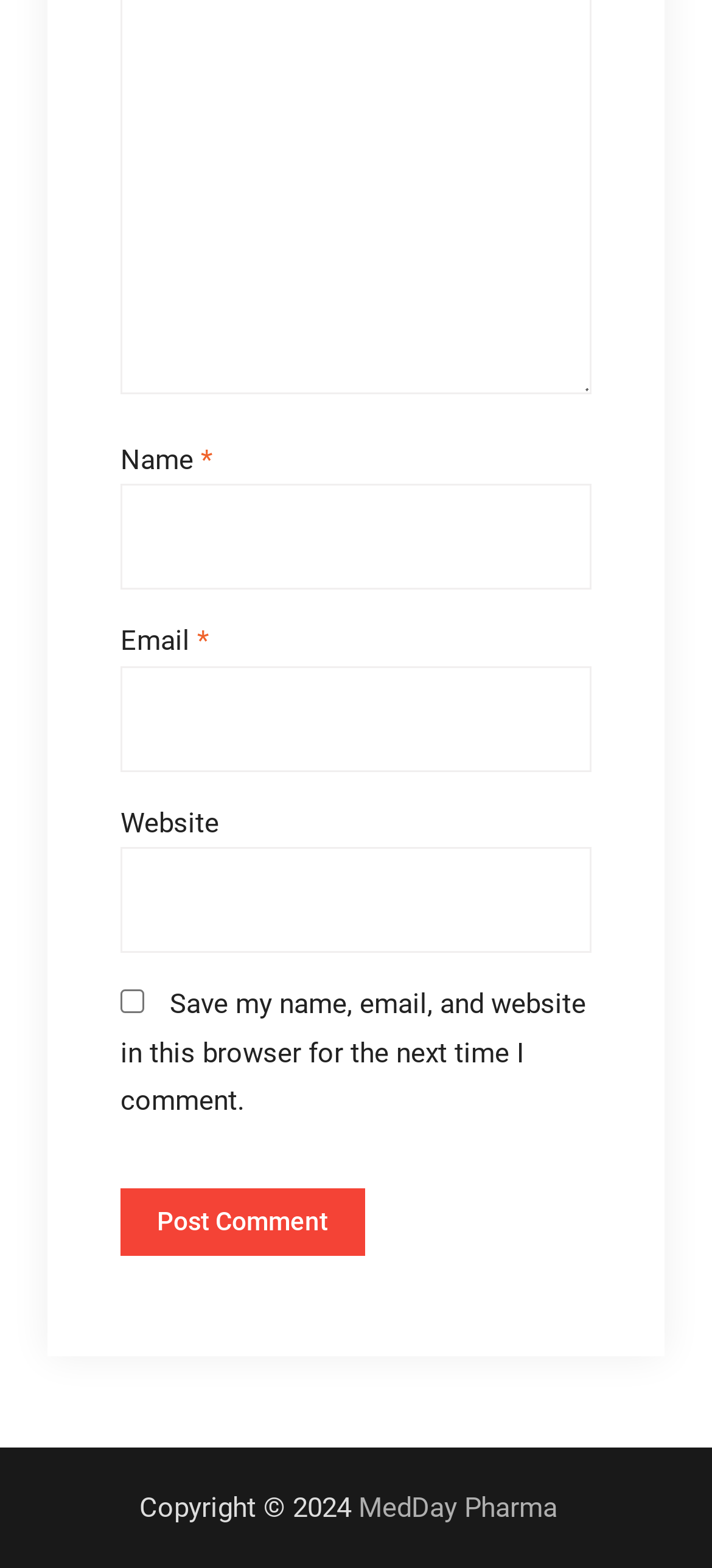Is the email field required?
Using the image, answer in one word or phrase.

Yes